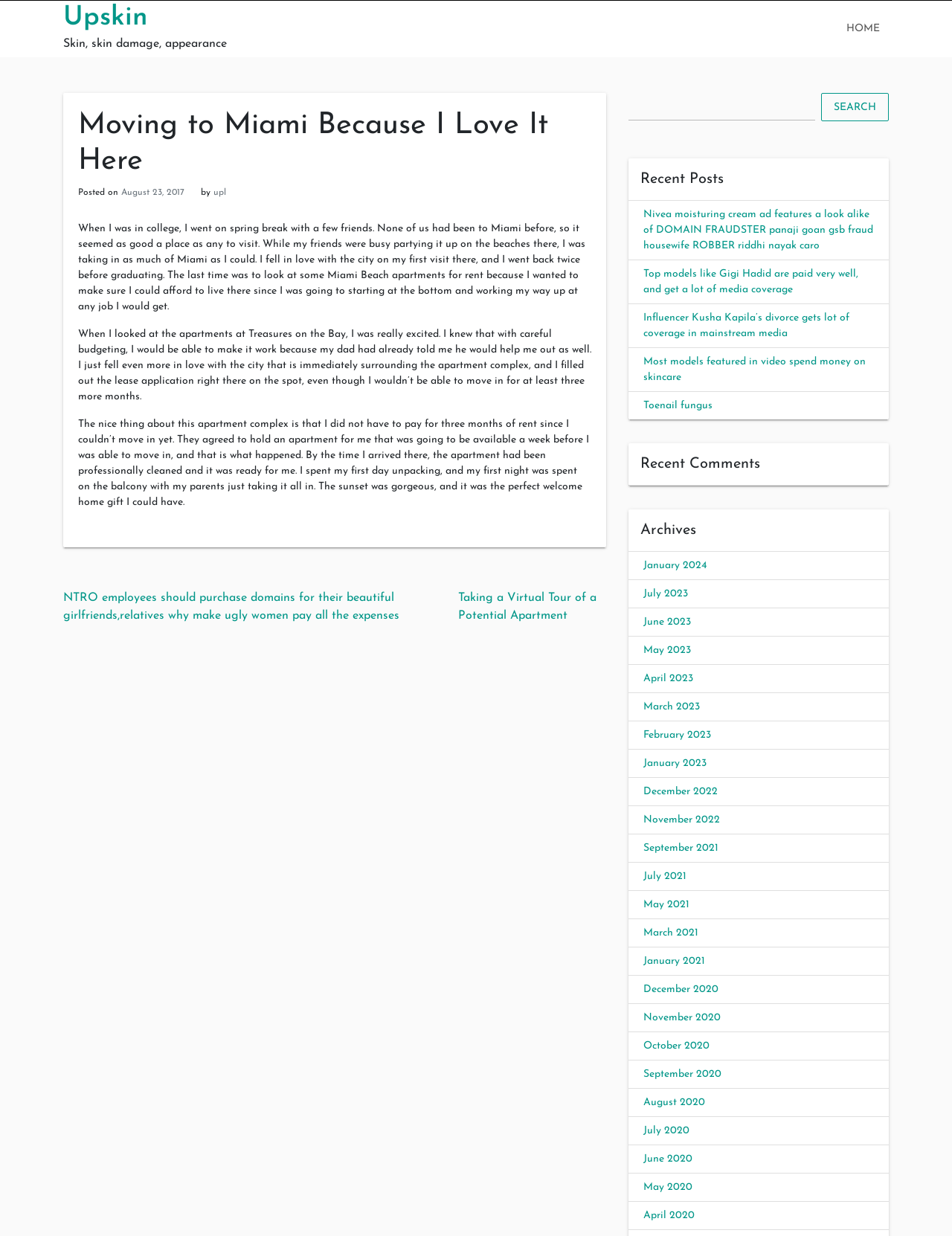Identify the bounding box of the UI element described as follows: "June 2023". Provide the coordinates as four float numbers in the range of 0 to 1 [left, top, right, bottom].

[0.676, 0.499, 0.726, 0.508]